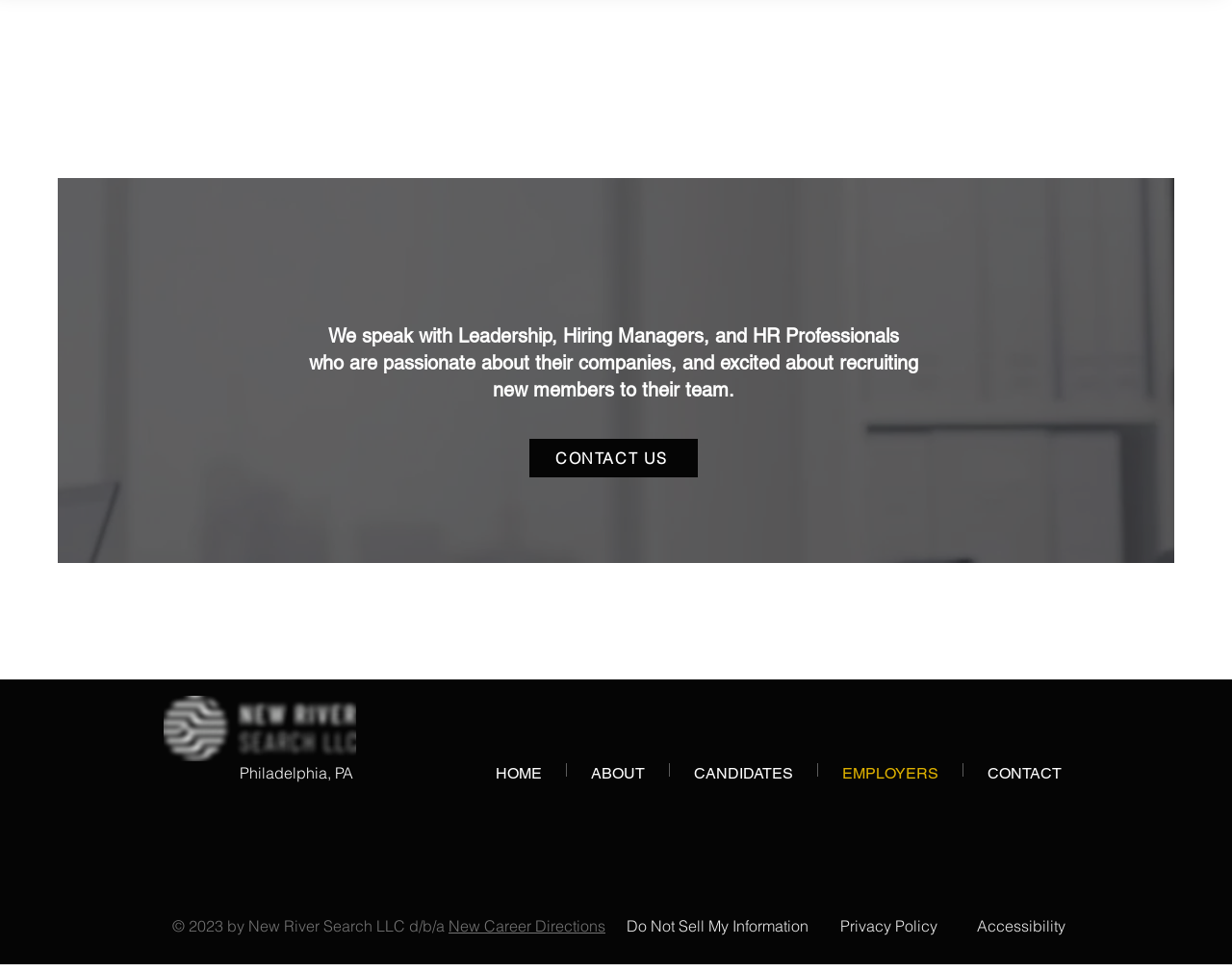Specify the bounding box coordinates of the area to click in order to execute this command: 'visit New River Search Instagram Profile'. The coordinates should consist of four float numbers ranging from 0 to 1, and should be formatted as [left, top, right, bottom].

[0.781, 0.716, 0.801, 0.74]